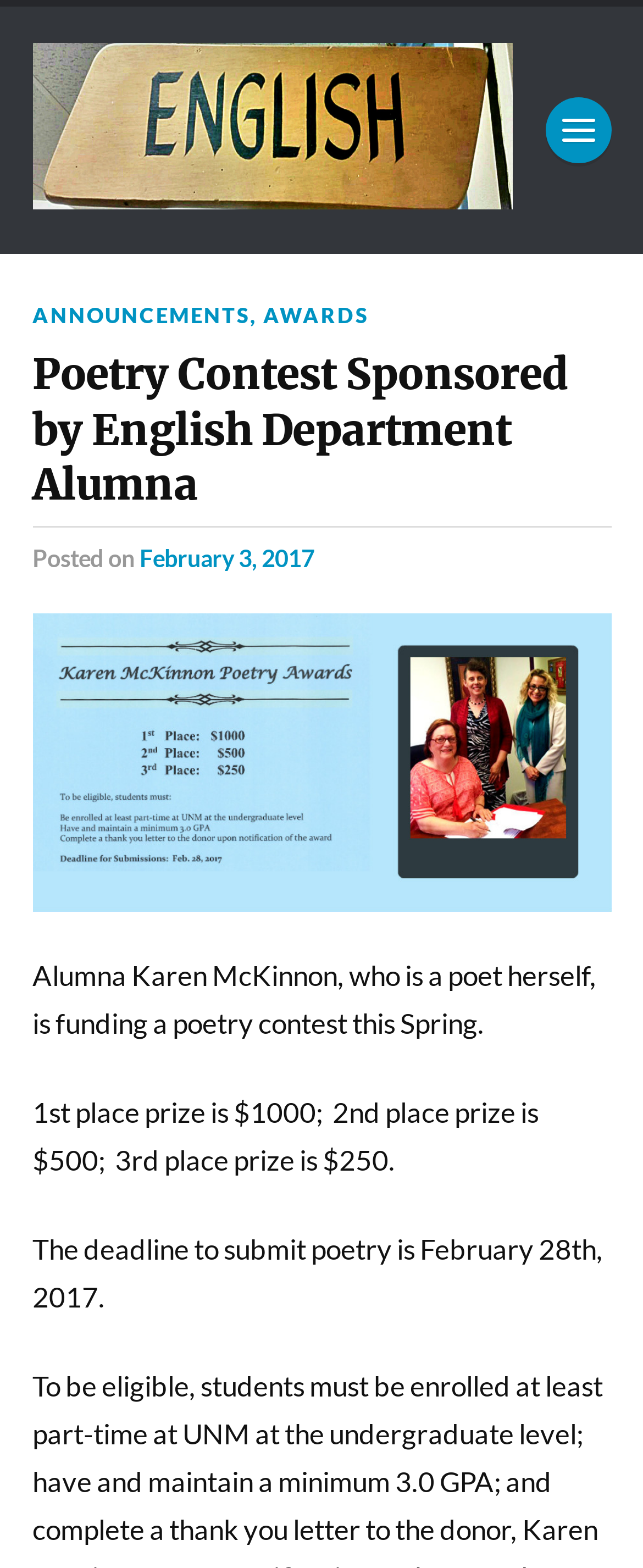Extract the primary header of the webpage and generate its text.

Poetry Contest Sponsored by English Department Alumna